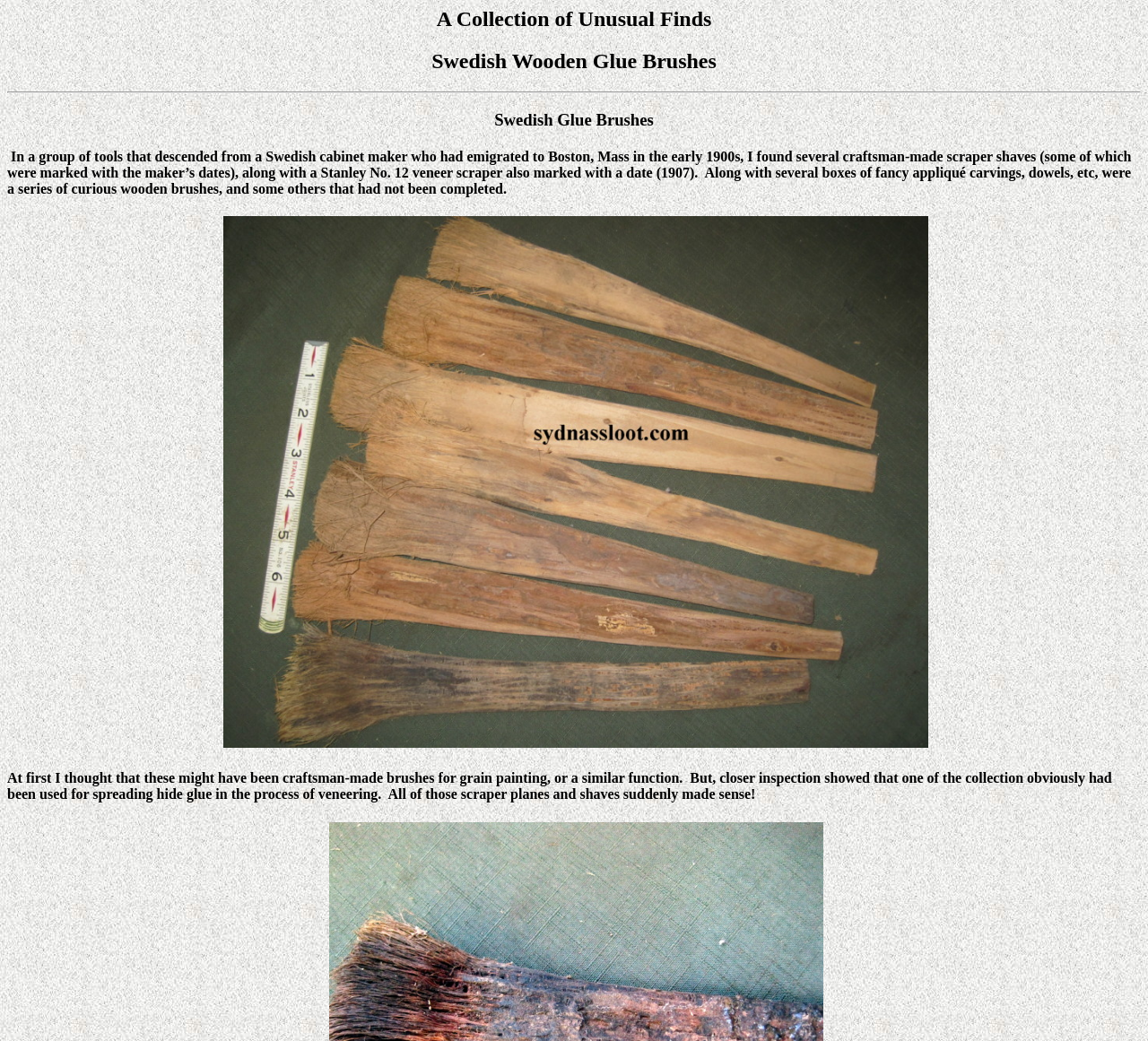What is the date marked on the Stanley No. 12 veneer scraper?
Please give a detailed and elaborate answer to the question.

The text mentions that the Stanley No. 12 veneer scraper was marked with a date, which is 1907, indicating that the scraper is from that year.